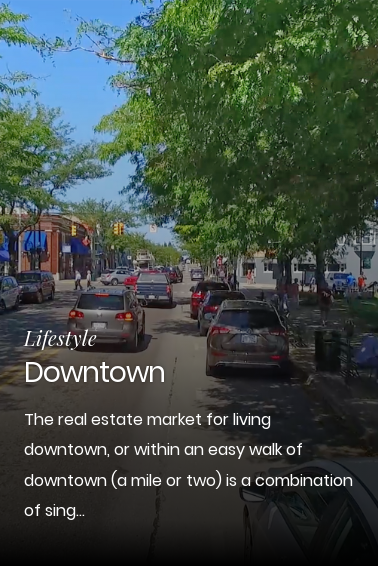Thoroughly describe what you see in the image.

The image showcases a vibrant downtown streetscape filled with trees and bustling traffic, capturing the essence of urban life. The foreground features a line of cars navigating through the area, emphasizing the accessibility and activity of the location. Above, lush green leaves provide a refreshing contrast against the blue sky, suggesting a lively and inviting atmosphere. Accompanying the image is a heading labeled "Lifestyle Downtown," indicating a focus on the urban living options available in this community. The text highlights that the real estate market in this area offers a blend of diverse living arrangements, particularly for those who desire proximity to downtown amenities, underscoring the charm and convenience of city living.